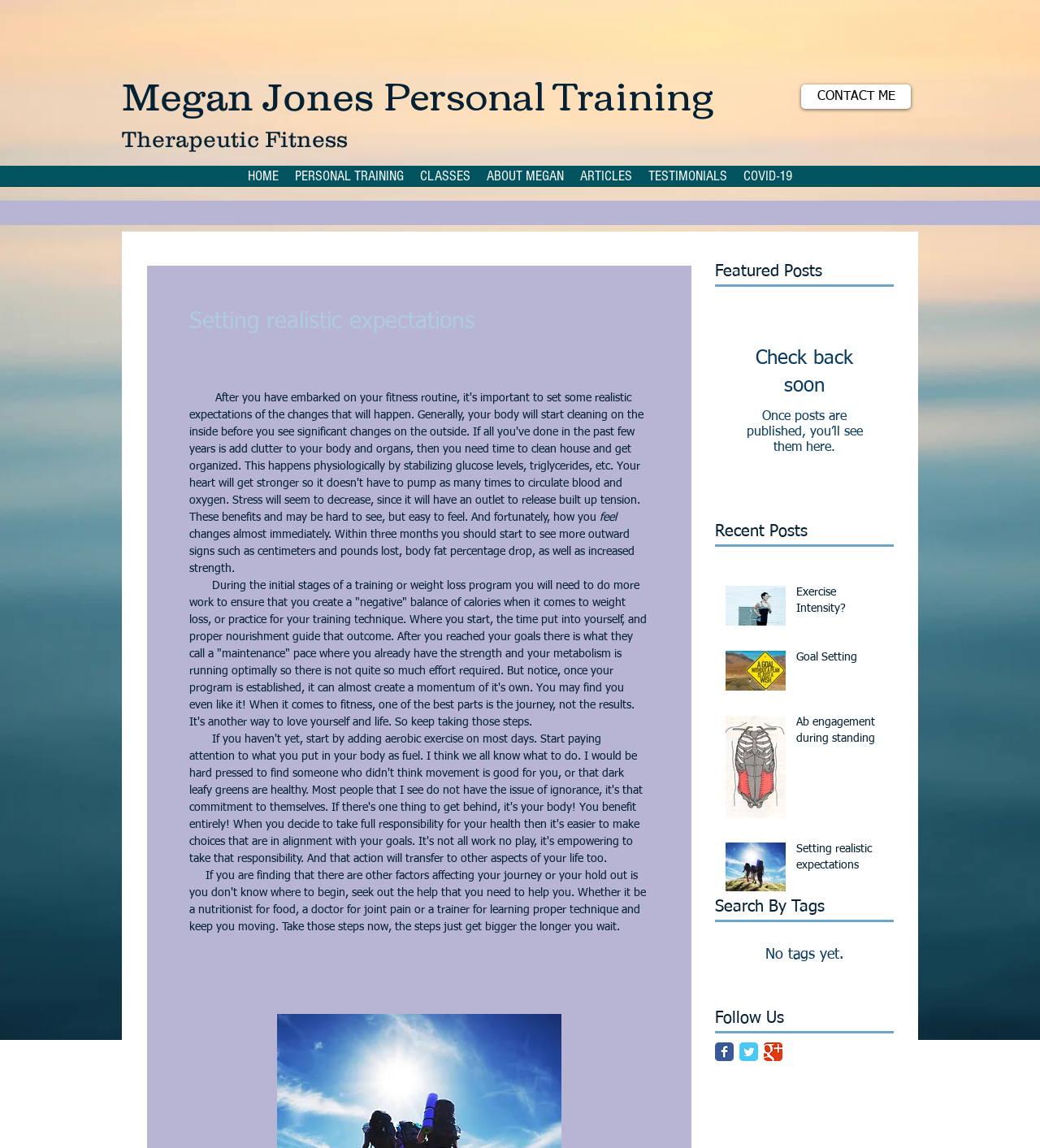Determine the main heading of the webpage and generate its text.

Megan Jones Personal Training 